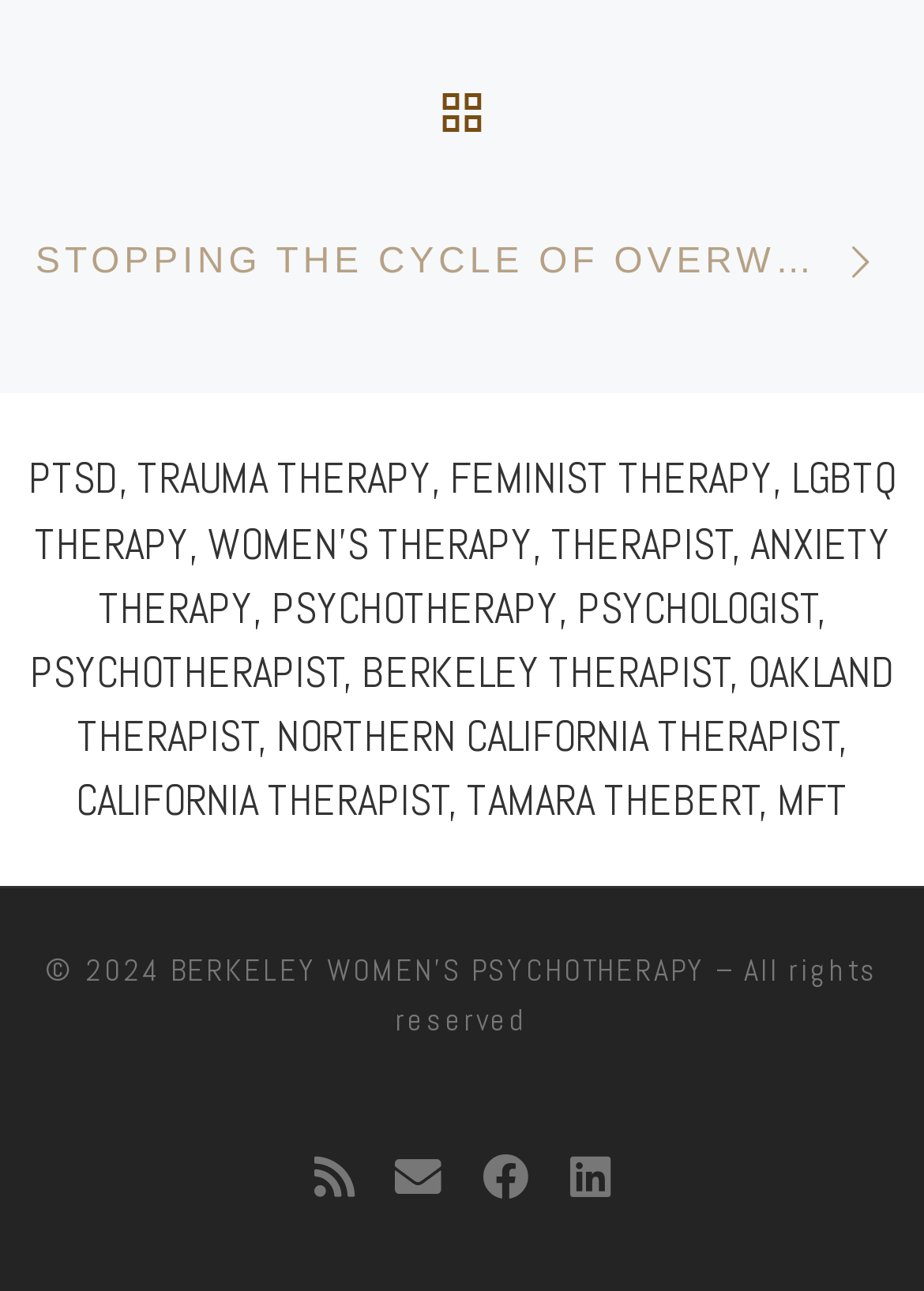What is the year of copyright? Refer to the image and provide a one-word or short phrase answer.

2024